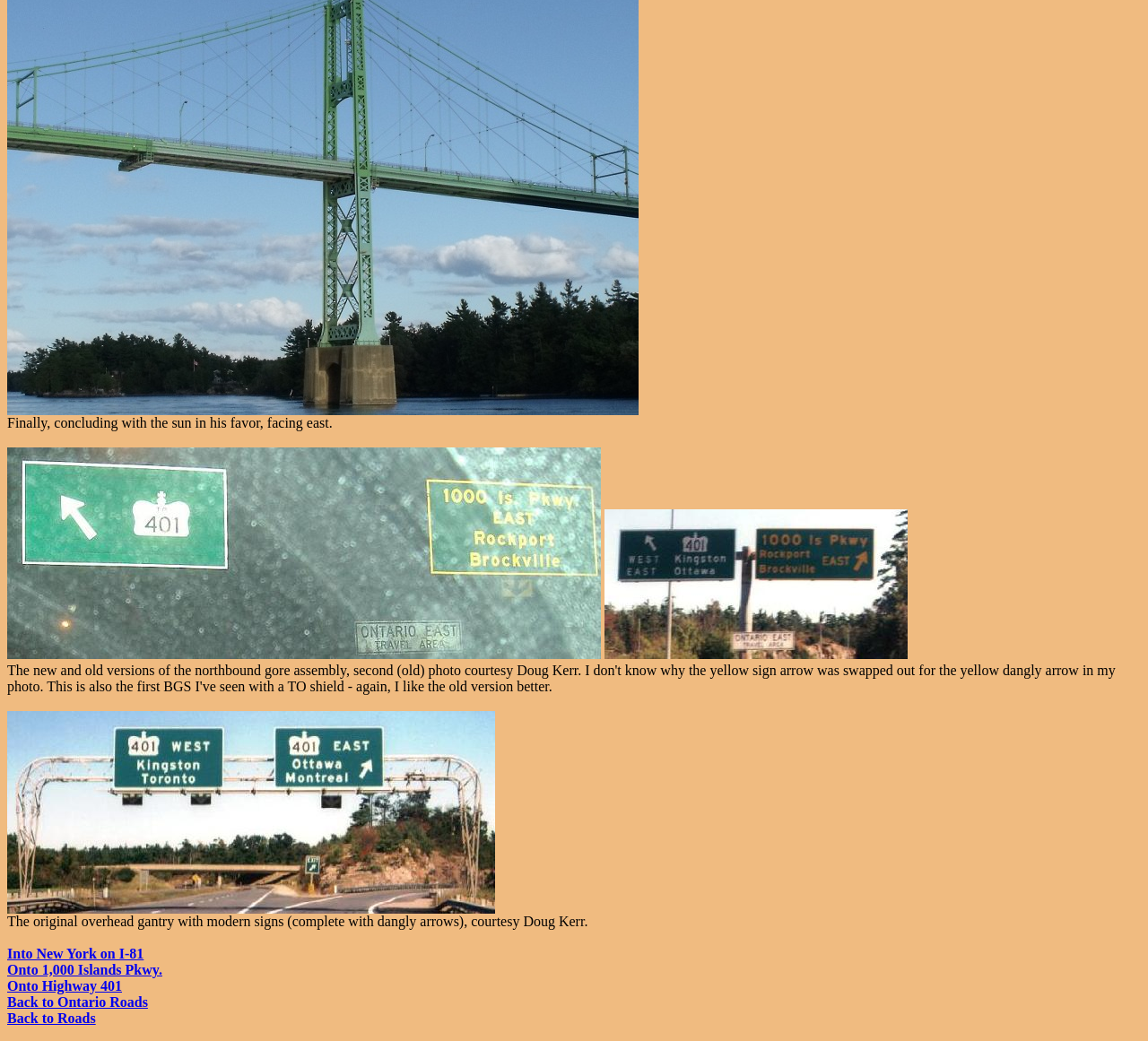What is the destination of the first link?
Refer to the image and offer an in-depth and detailed answer to the question.

The destination of the first link can be determined from the text 'Into New York on I-81' which is the content of the first link element on the webpage.